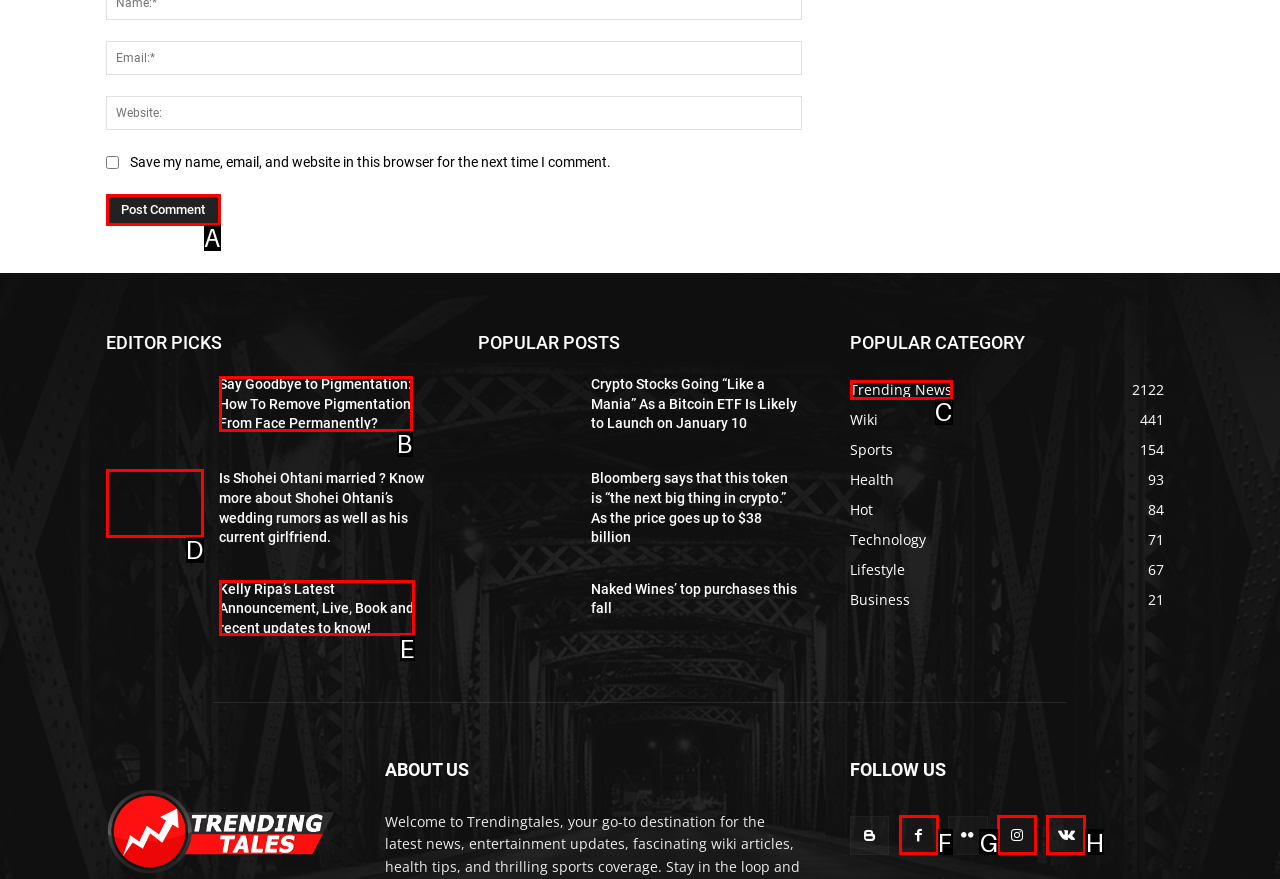Identify the UI element that corresponds to this description: name="submit" value="Post Comment"
Respond with the letter of the correct option.

A